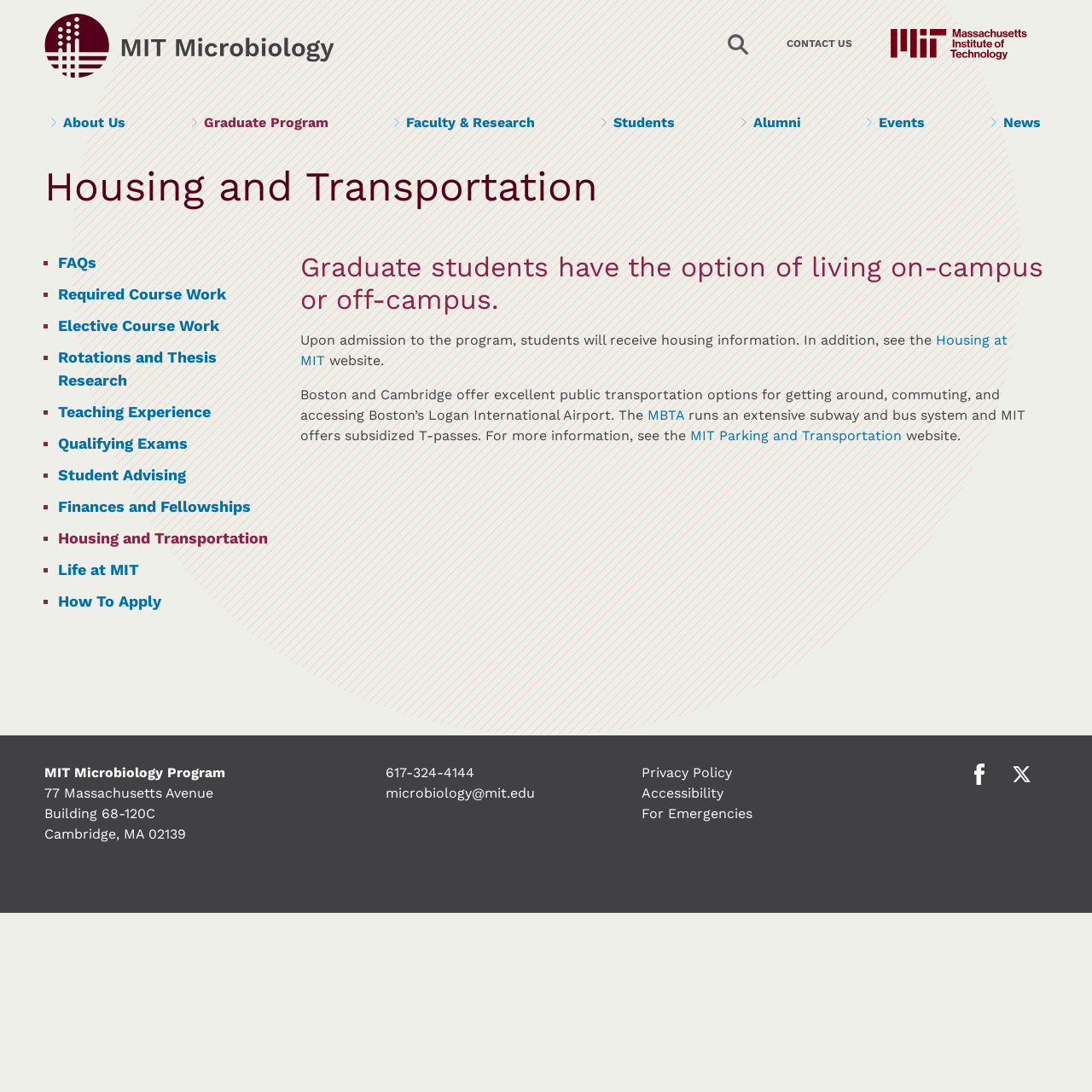What is the address of the MIT Microbiology Program?
Give a detailed response to the question by analyzing the screenshot.

The address of the MIT Microbiology Program can be found at the bottom of the webpage, where it is written as '77 Massachusetts Avenue, Building 68-120C, Cambridge, MA 02139'.